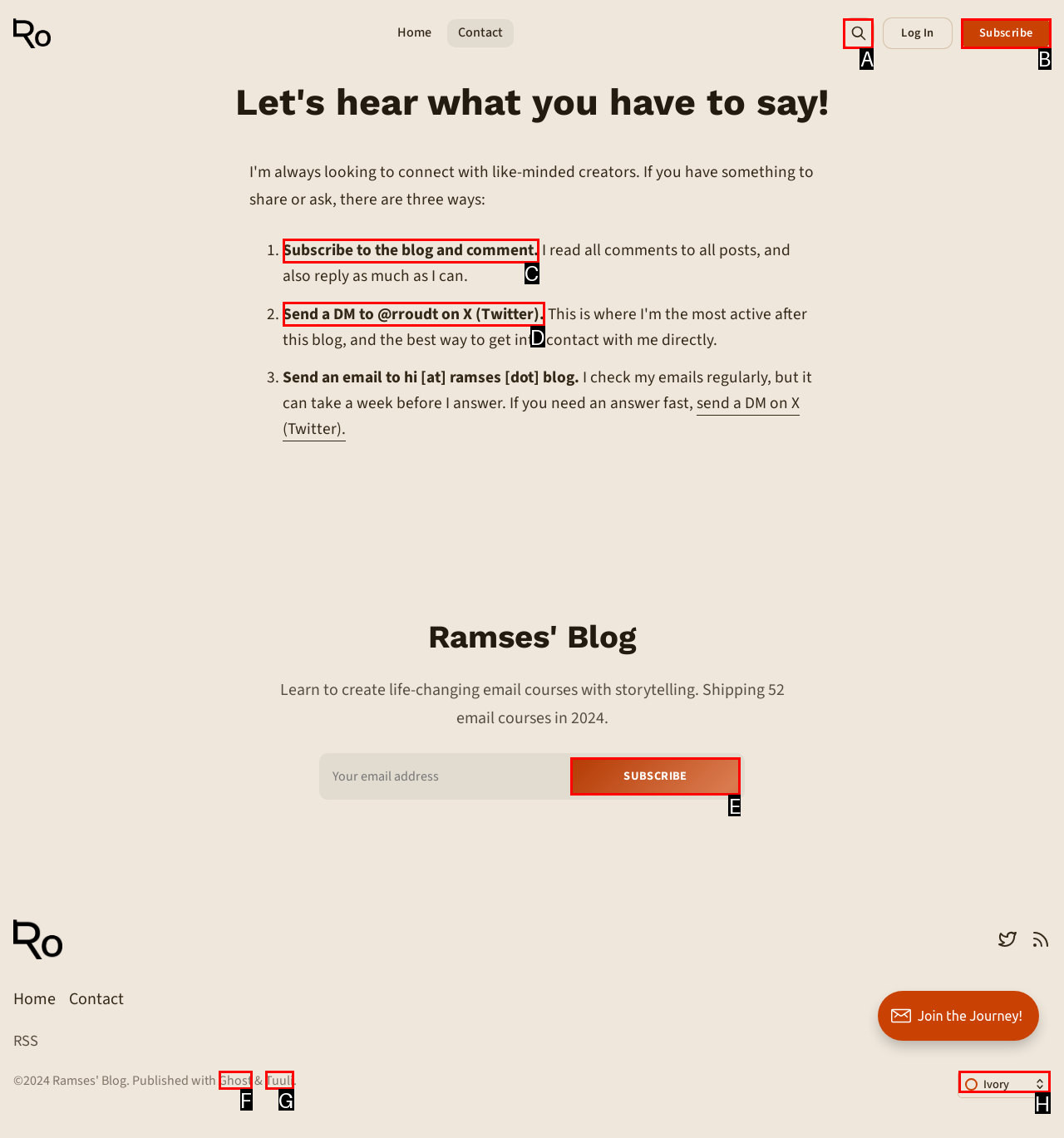Determine which HTML element to click for this task: Click on the 'SUBSCRIBE' button Provide the letter of the selected choice.

E